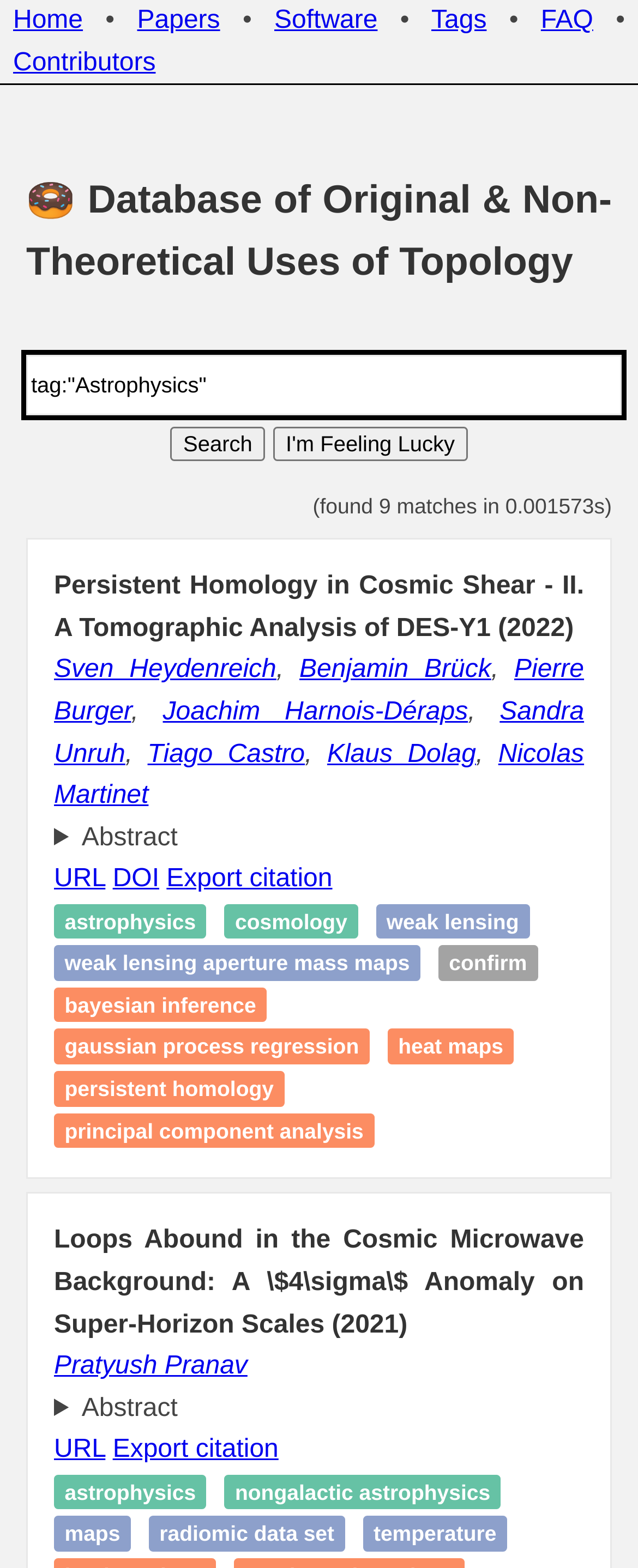Determine the bounding box coordinates for the area that should be clicked to carry out the following instruction: "Click on the 'Papers' link".

[0.215, 0.004, 0.345, 0.022]